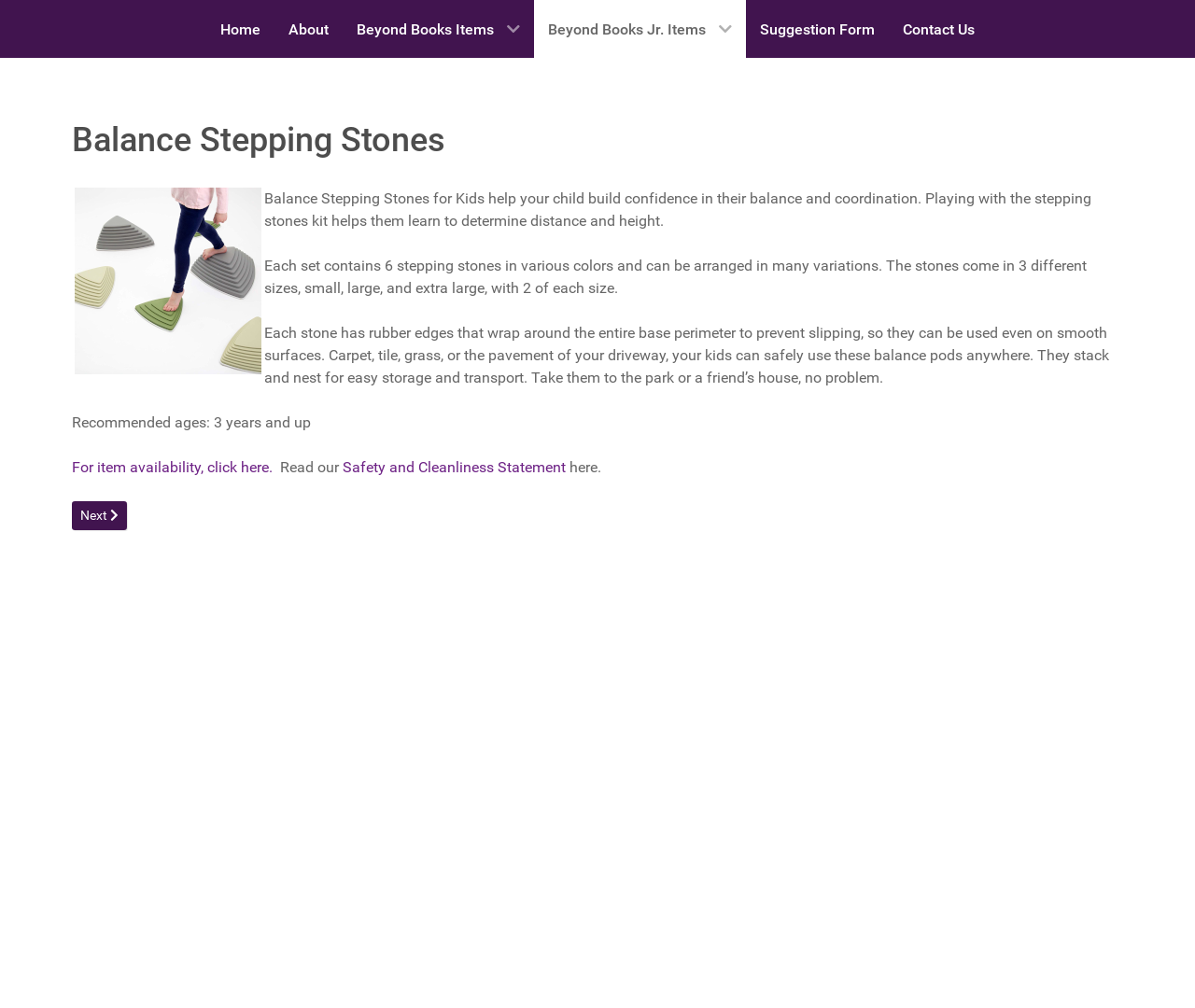Highlight the bounding box of the UI element that corresponds to this description: "Contact Us".

[0.744, 0.0, 0.827, 0.058]